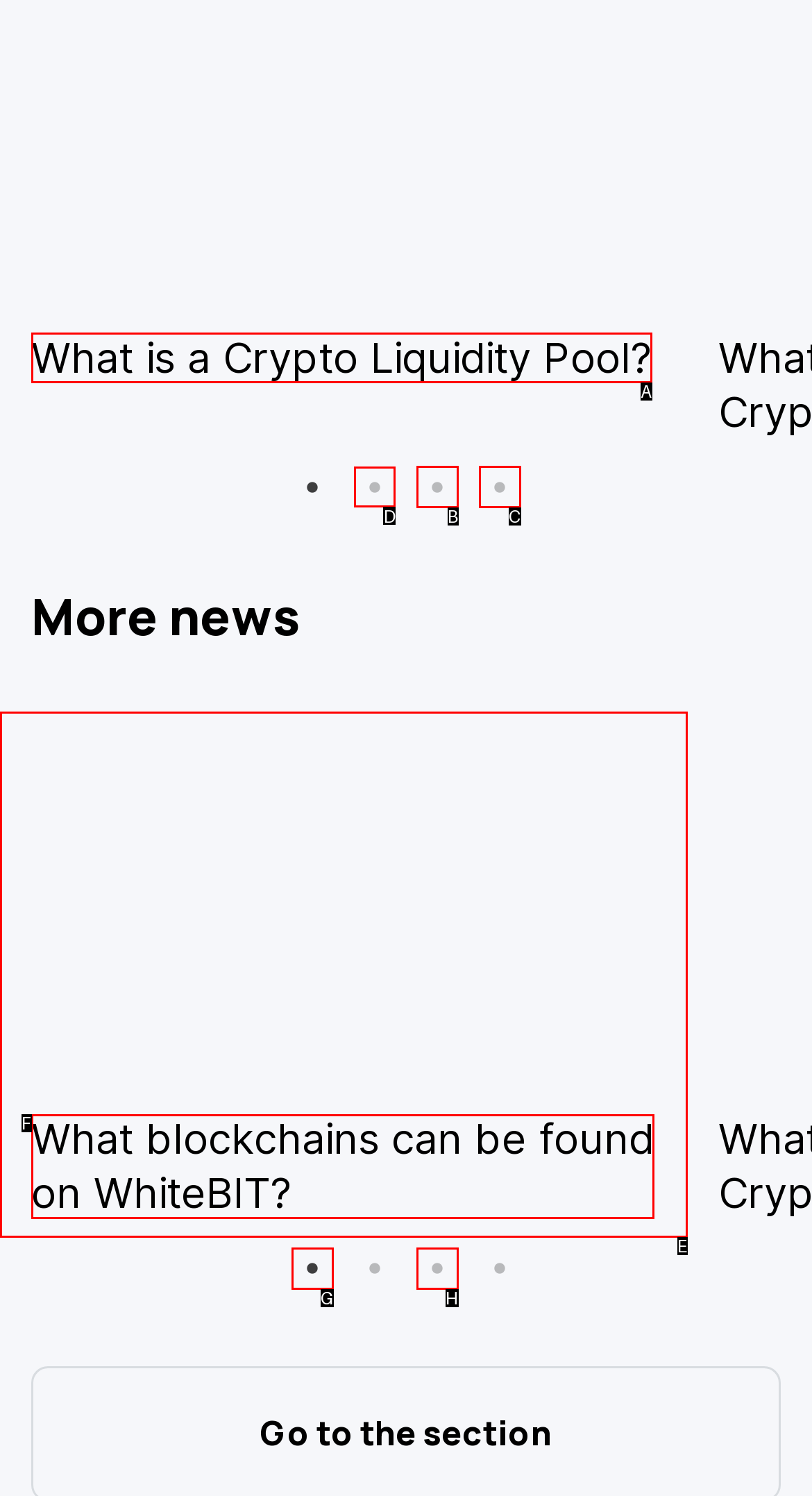What option should you select to complete this task: Select the second tab? Indicate your answer by providing the letter only.

D